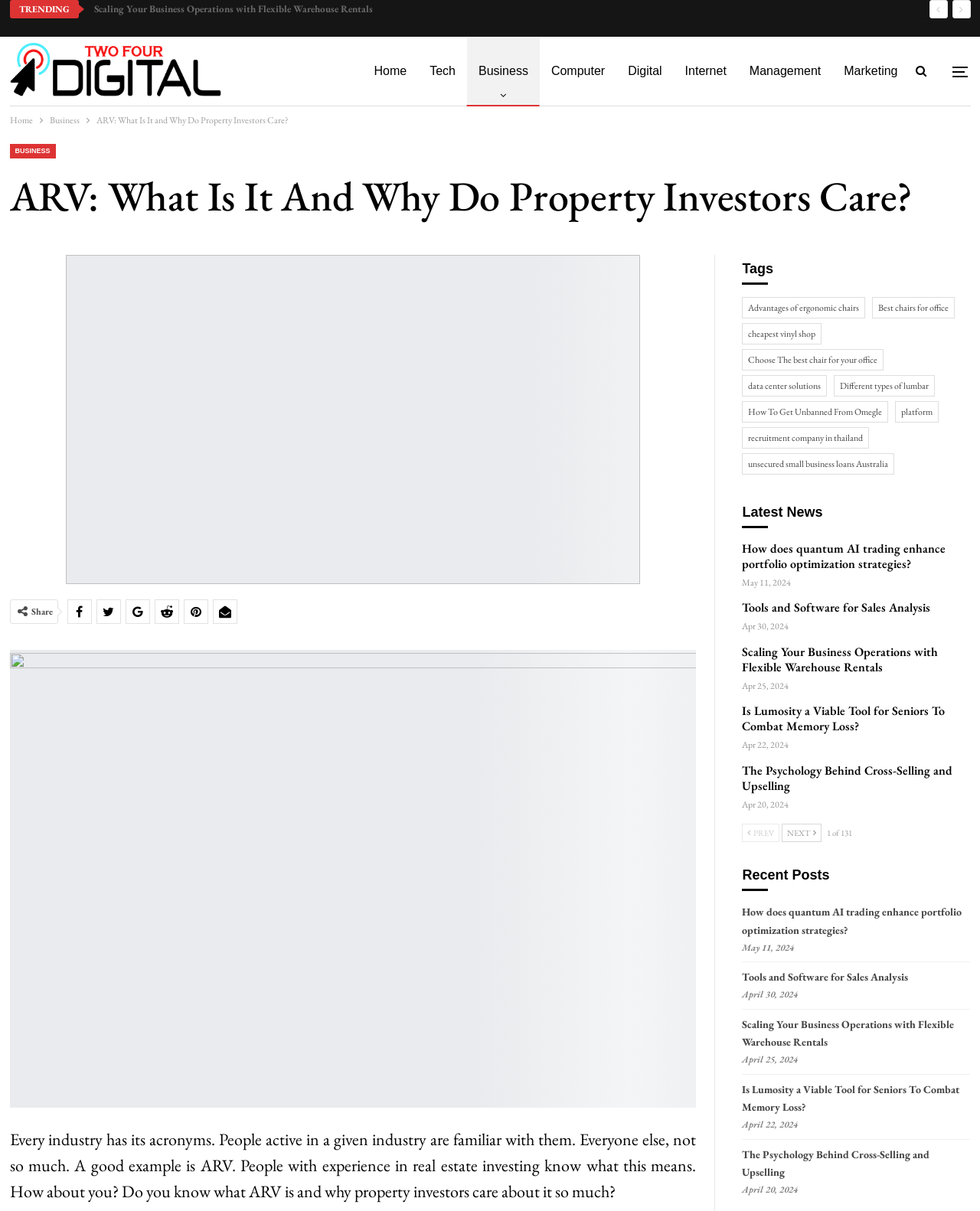Provide the bounding box coordinates, formatted as (top-left x, top-left y, bottom-right x, bottom-right y), with all values being floating point numbers between 0 and 1. Identify the bounding box of the UI element that matches the description: Business

[0.477, 0.03, 0.551, 0.087]